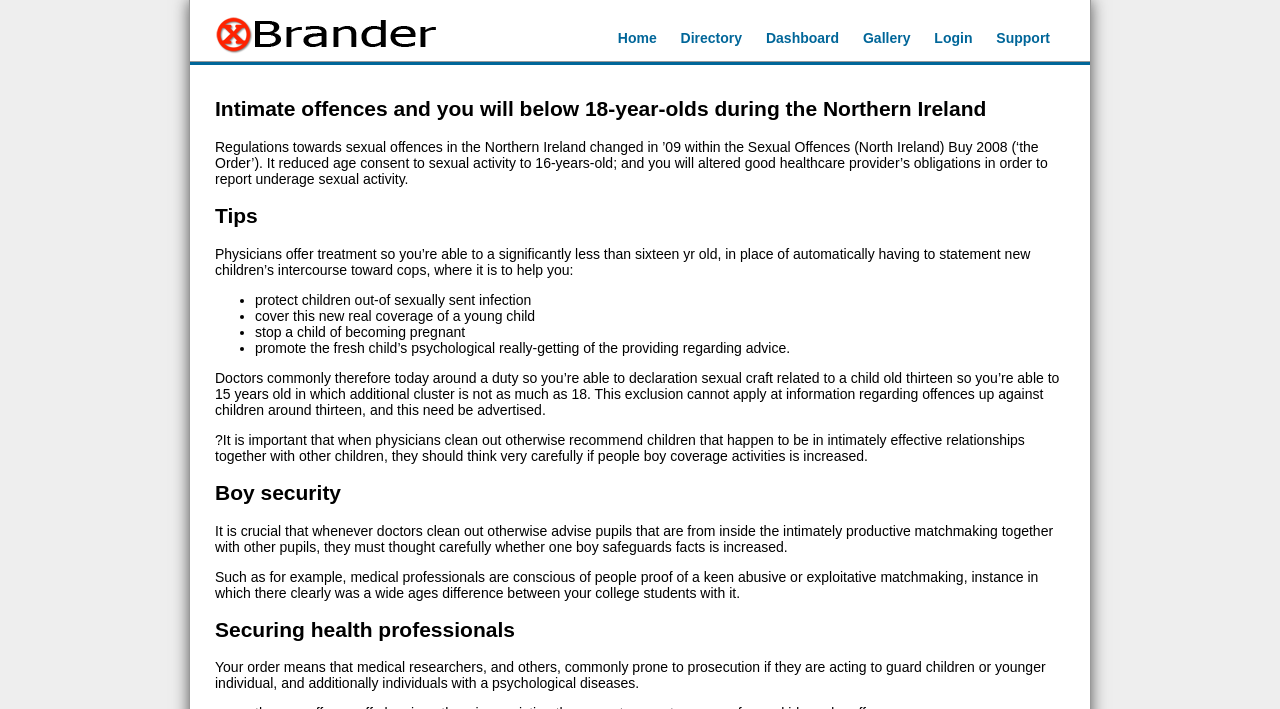What is the age of consent to sexual activity in Northern Ireland?
Answer the question using a single word or phrase, according to the image.

16